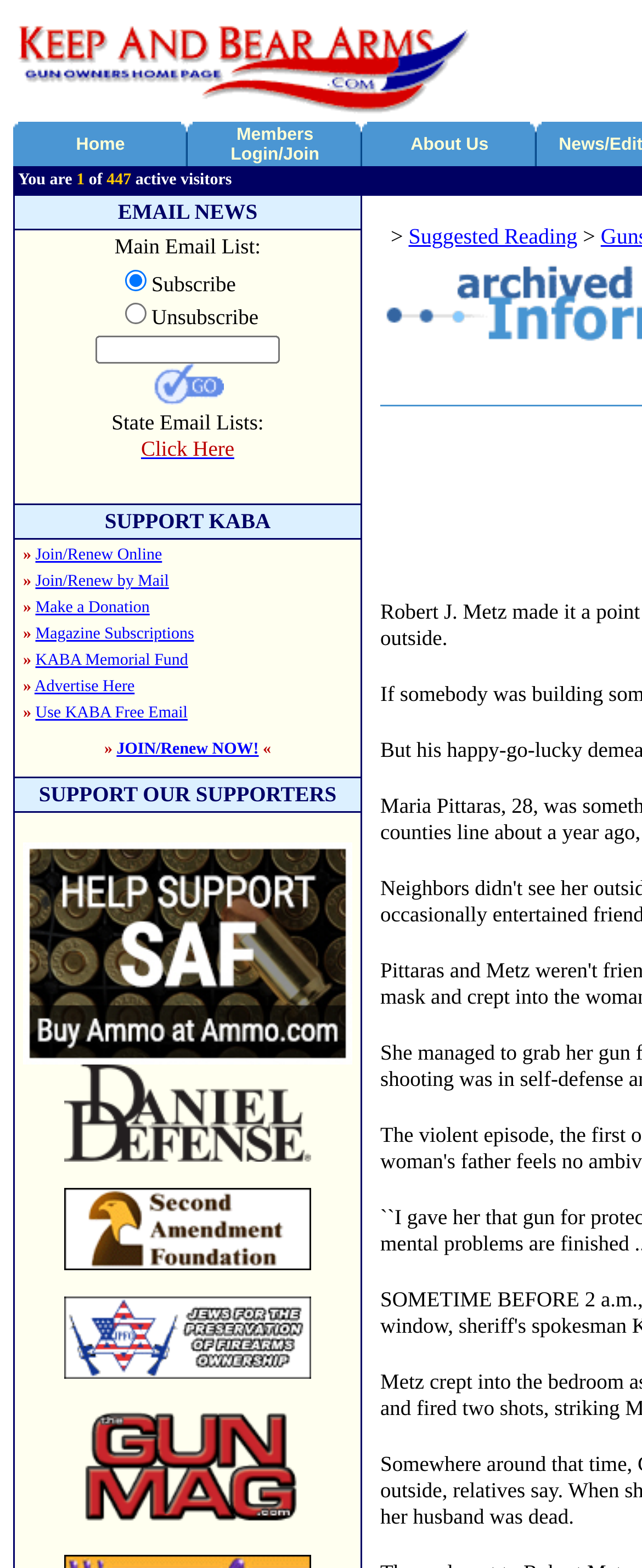Using the webpage screenshot, locate the HTML element that fits the following description and provide its bounding box: "parent_node: Subscribe name="Action" value="Unsubscribe"".

[0.195, 0.193, 0.228, 0.207]